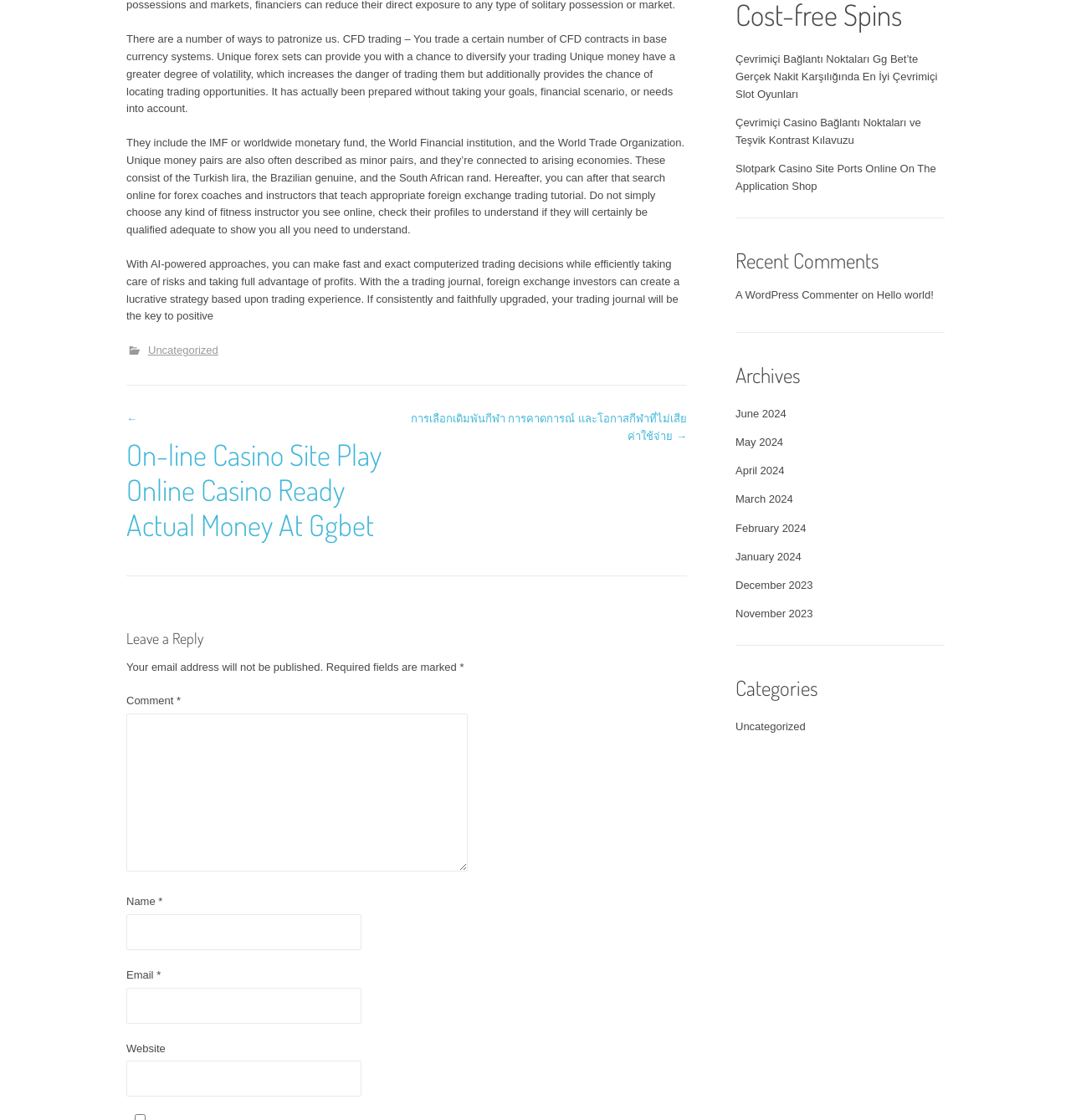Please specify the bounding box coordinates of the region to click in order to perform the following instruction: "Click the link to read the previous post".

[0.118, 0.368, 0.38, 0.484]